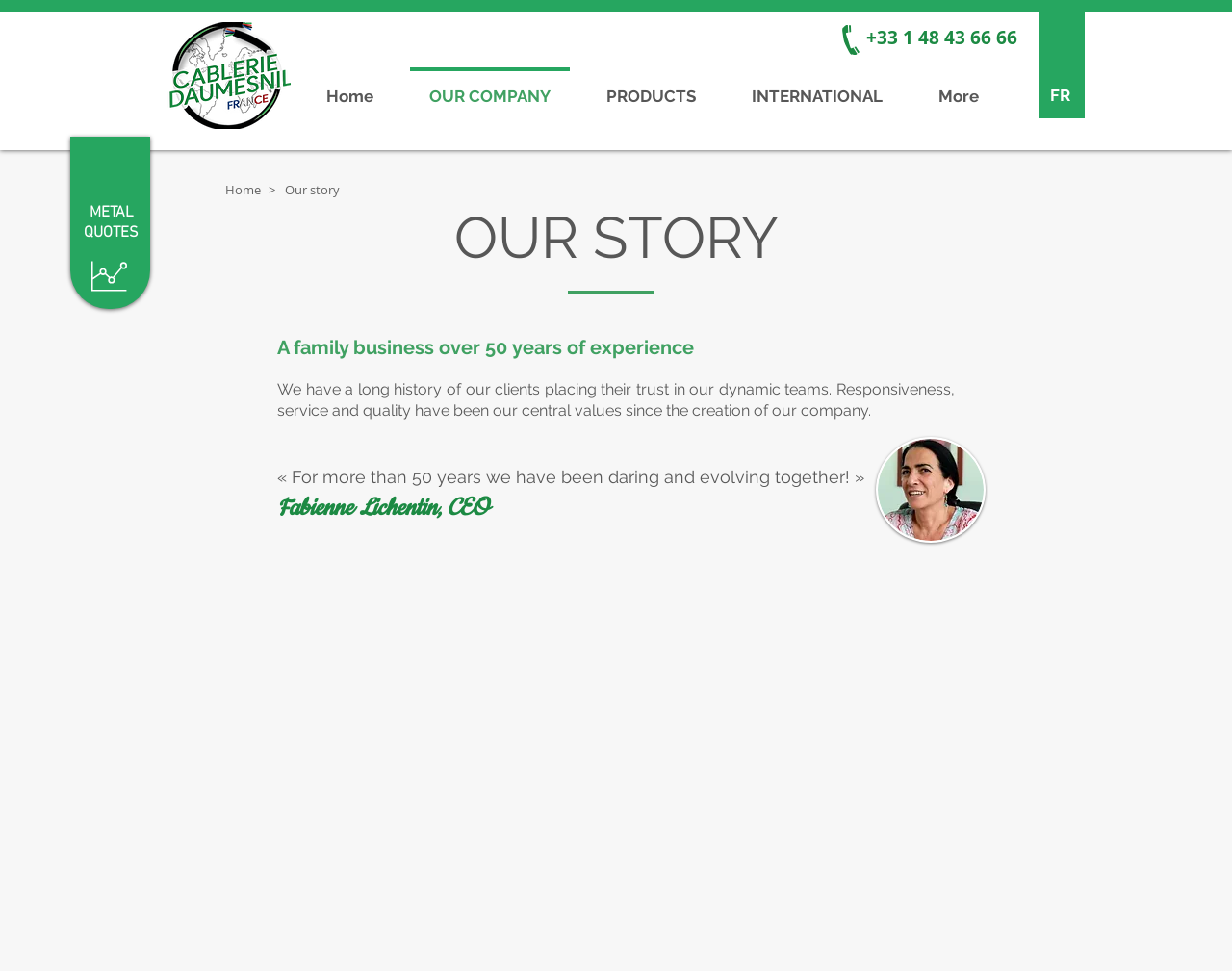What language is the webpage currently in?
Based on the screenshot, answer the question with a single word or phrase.

FR